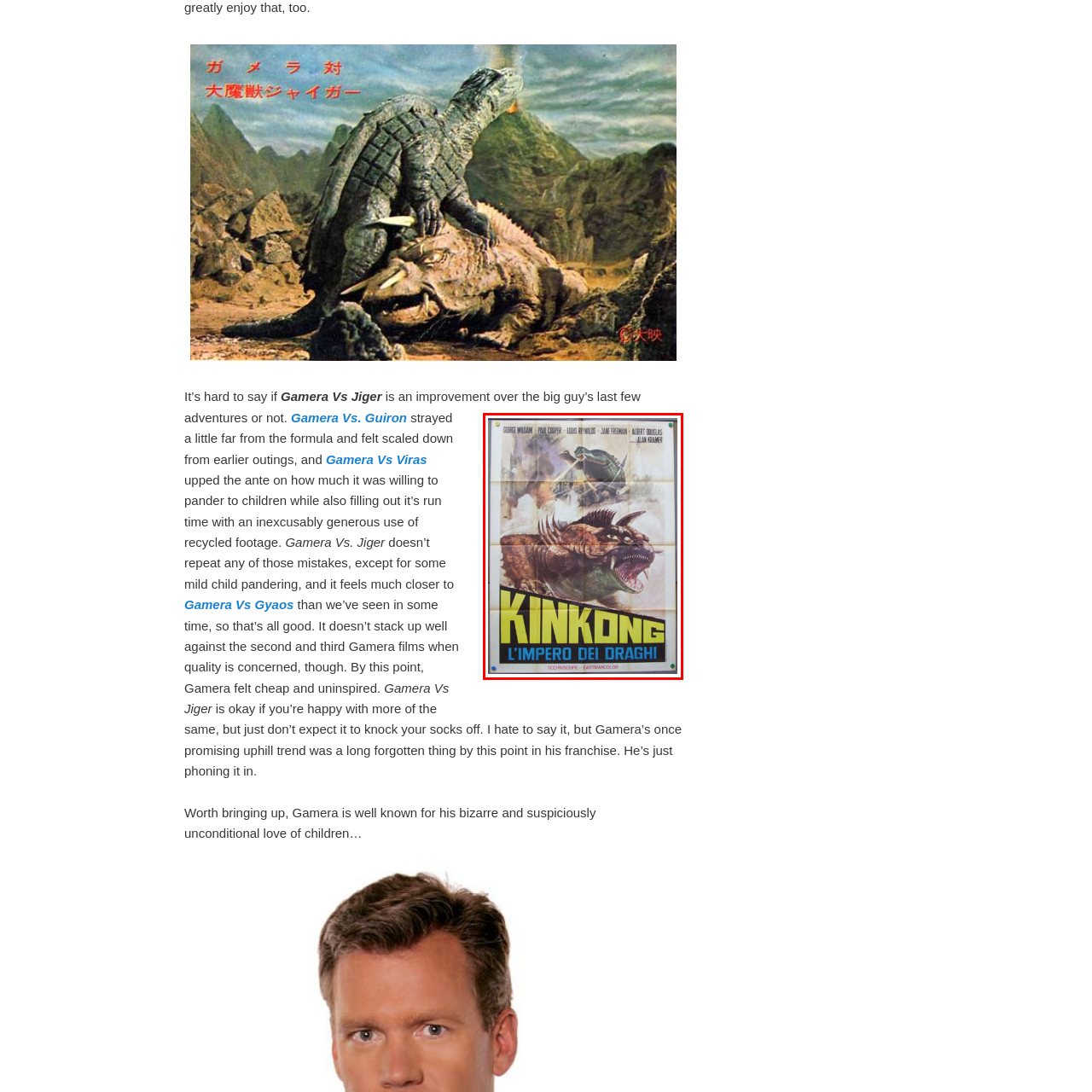Check the image highlighted by the red rectangle and provide a single word or phrase for the question:
What is the purpose of listing the names of the cast and crew on the poster?

To contribute to the nostalgic charm and excitement